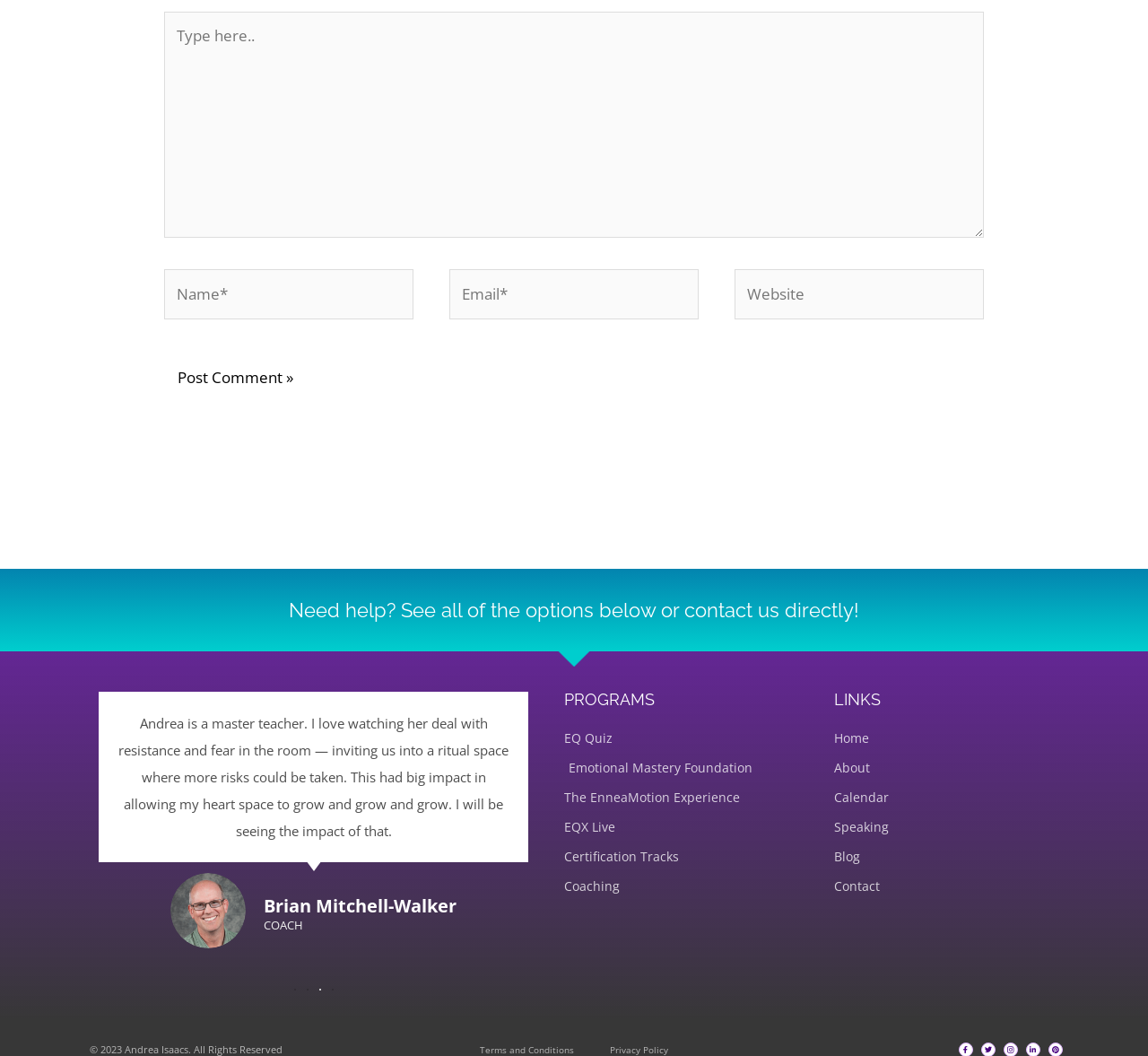Provide the bounding box coordinates of the section that needs to be clicked to accomplish the following instruction: "Go to the programs page."

[0.492, 0.653, 0.571, 0.671]